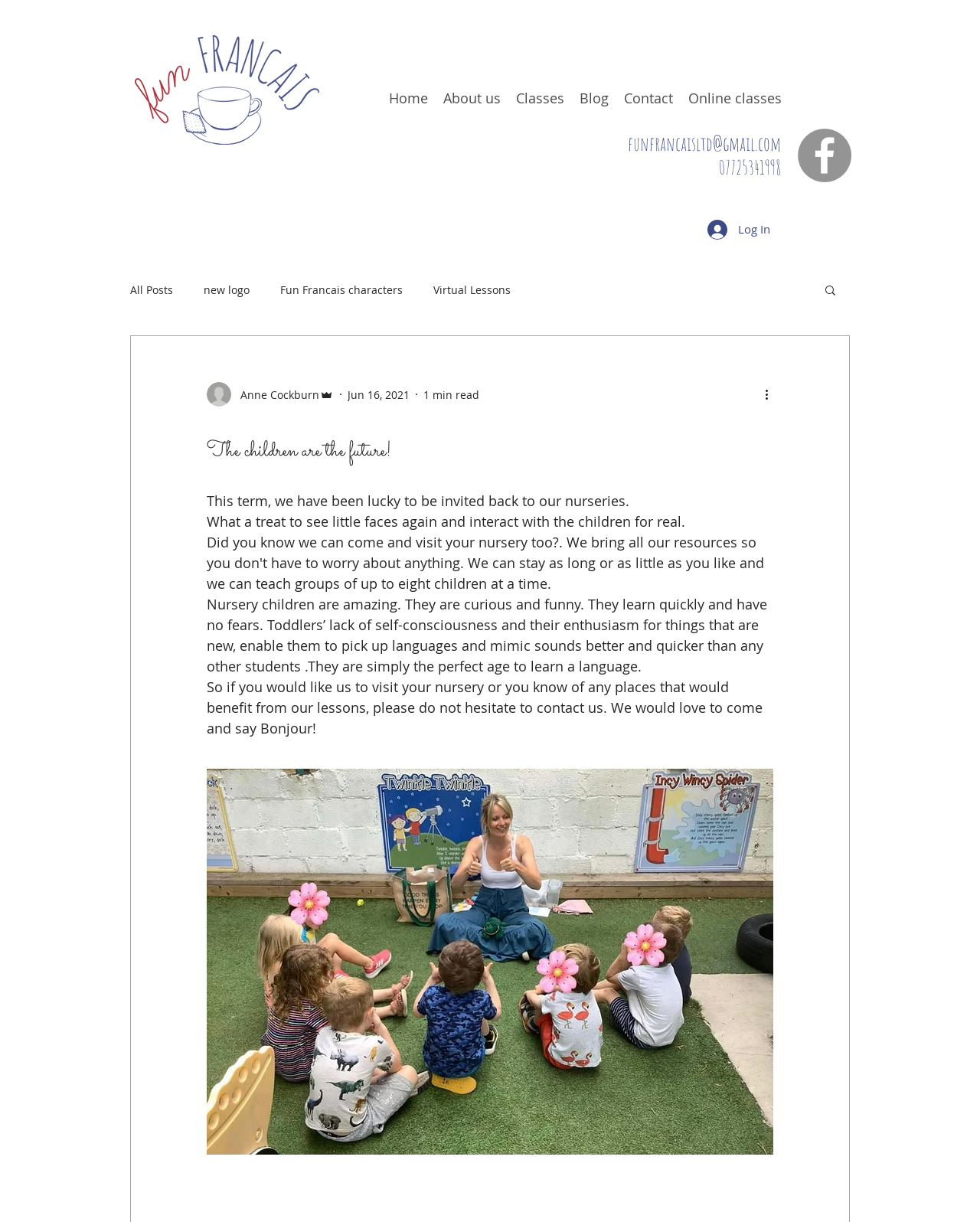Can you show the bounding box coordinates of the region to click on to complete the task described in the instruction: "Contact via email"?

[0.641, 0.108, 0.797, 0.127]